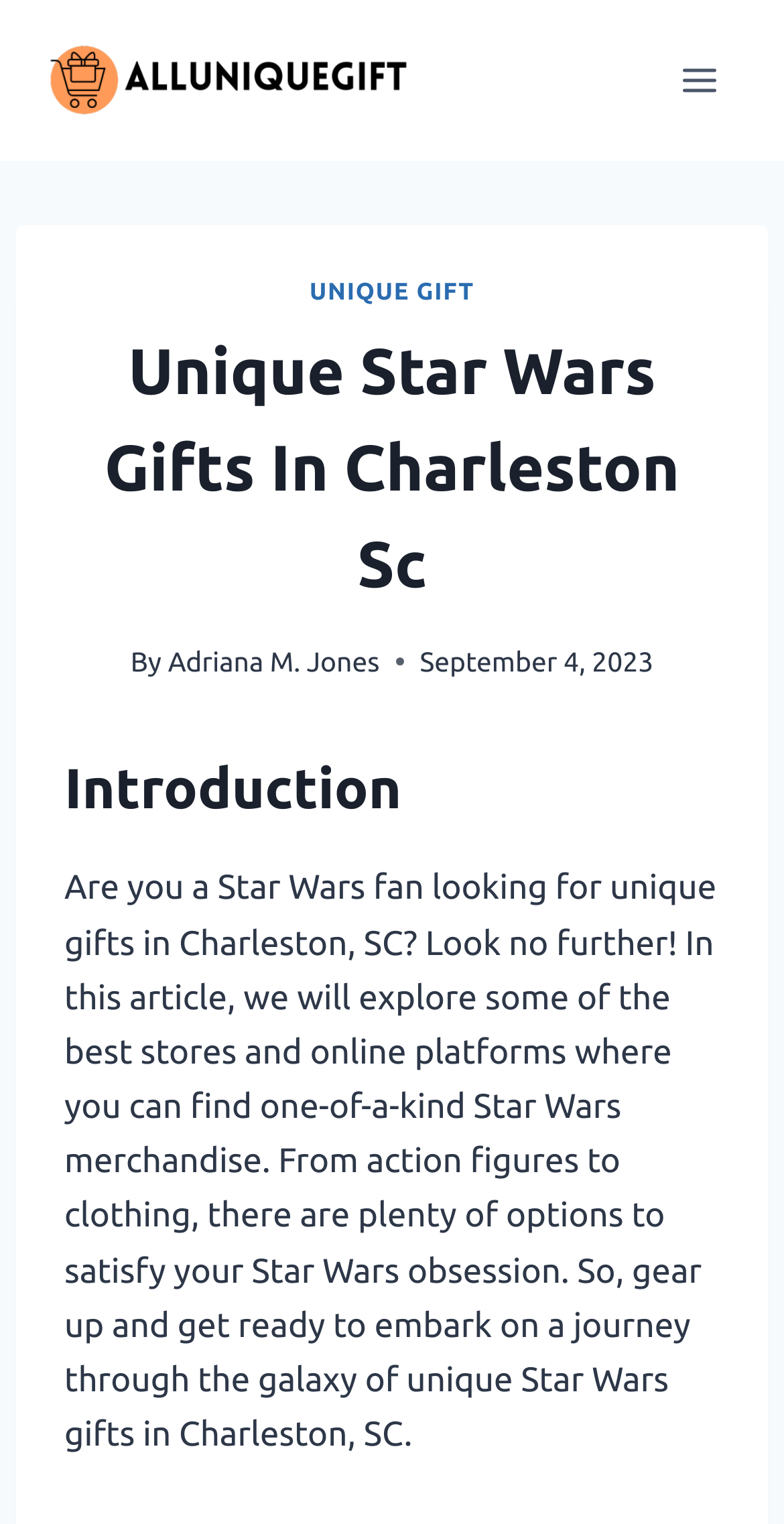Highlight the bounding box of the UI element that corresponds to this description: "alt="Mooney on Theatre logo"".

None